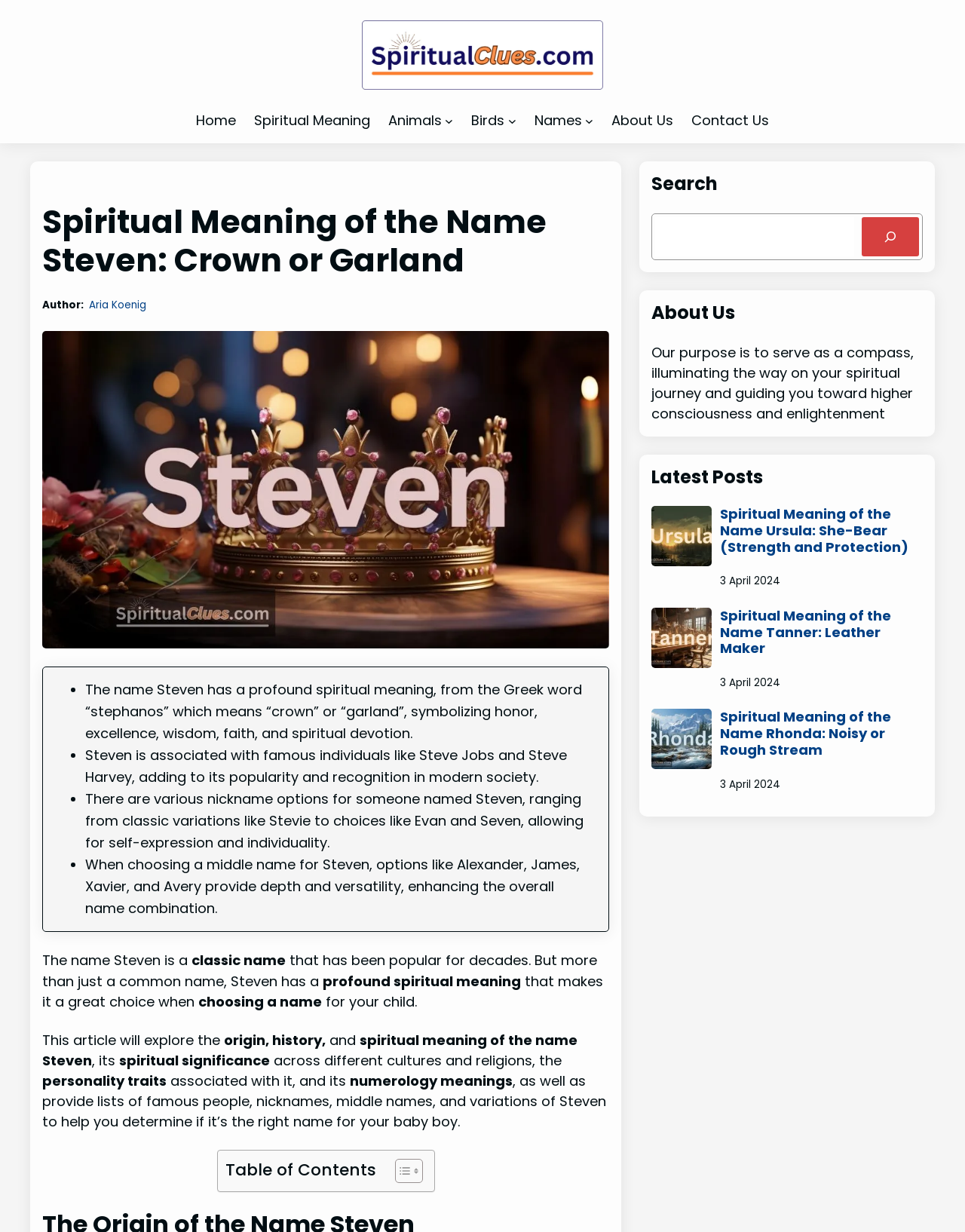Answer the question with a single word or phrase: 
What is the purpose of the website?

To serve as a compass for spiritual journey